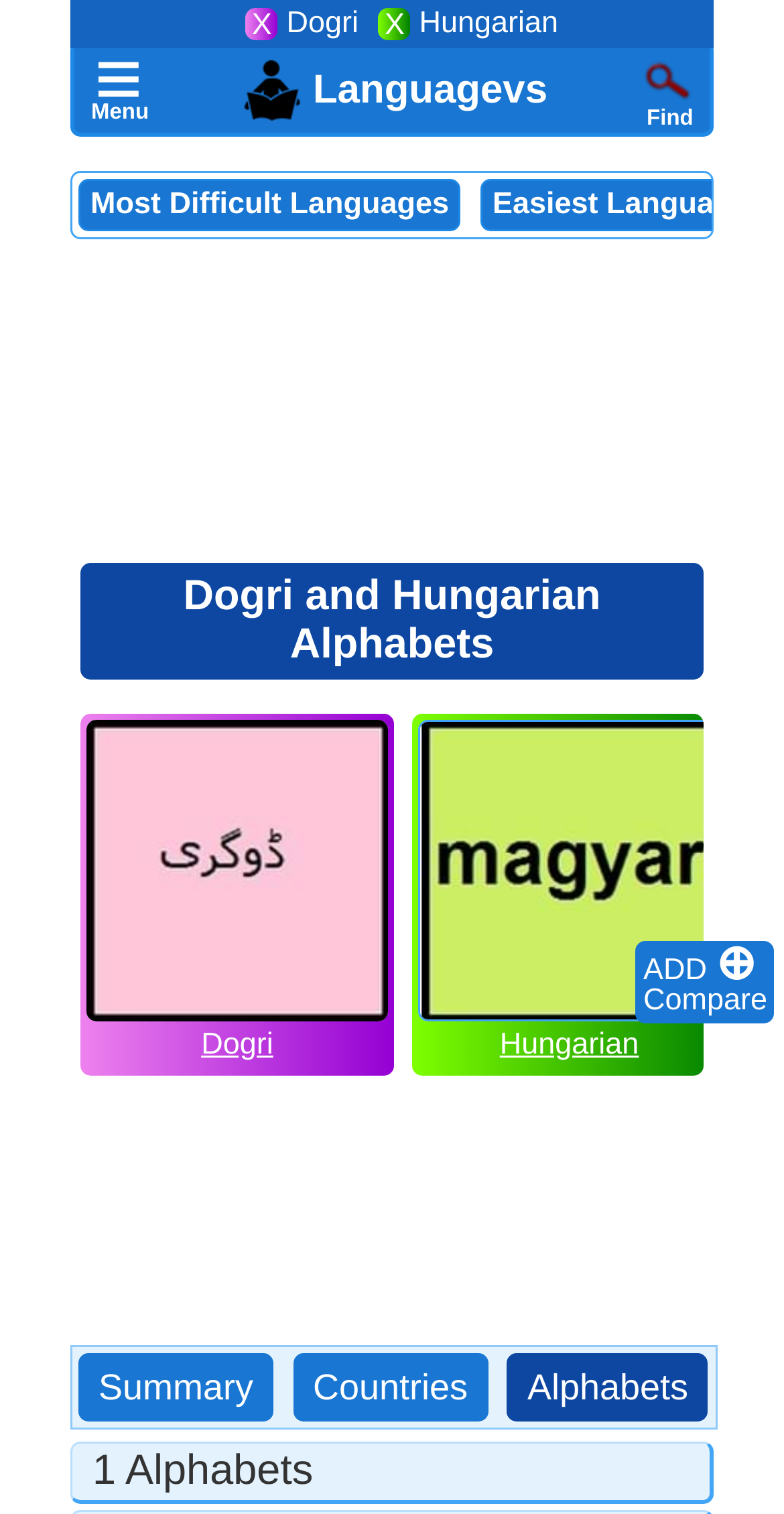Look at the image and answer the question in detail:
What is the purpose of the 'ADD' button?

The 'ADD' button with a bounding box coordinate of [0.821, 0.629, 0.912, 0.652] is likely used to add more languages to the comparison, as it is placed next to the 'Compare' button.